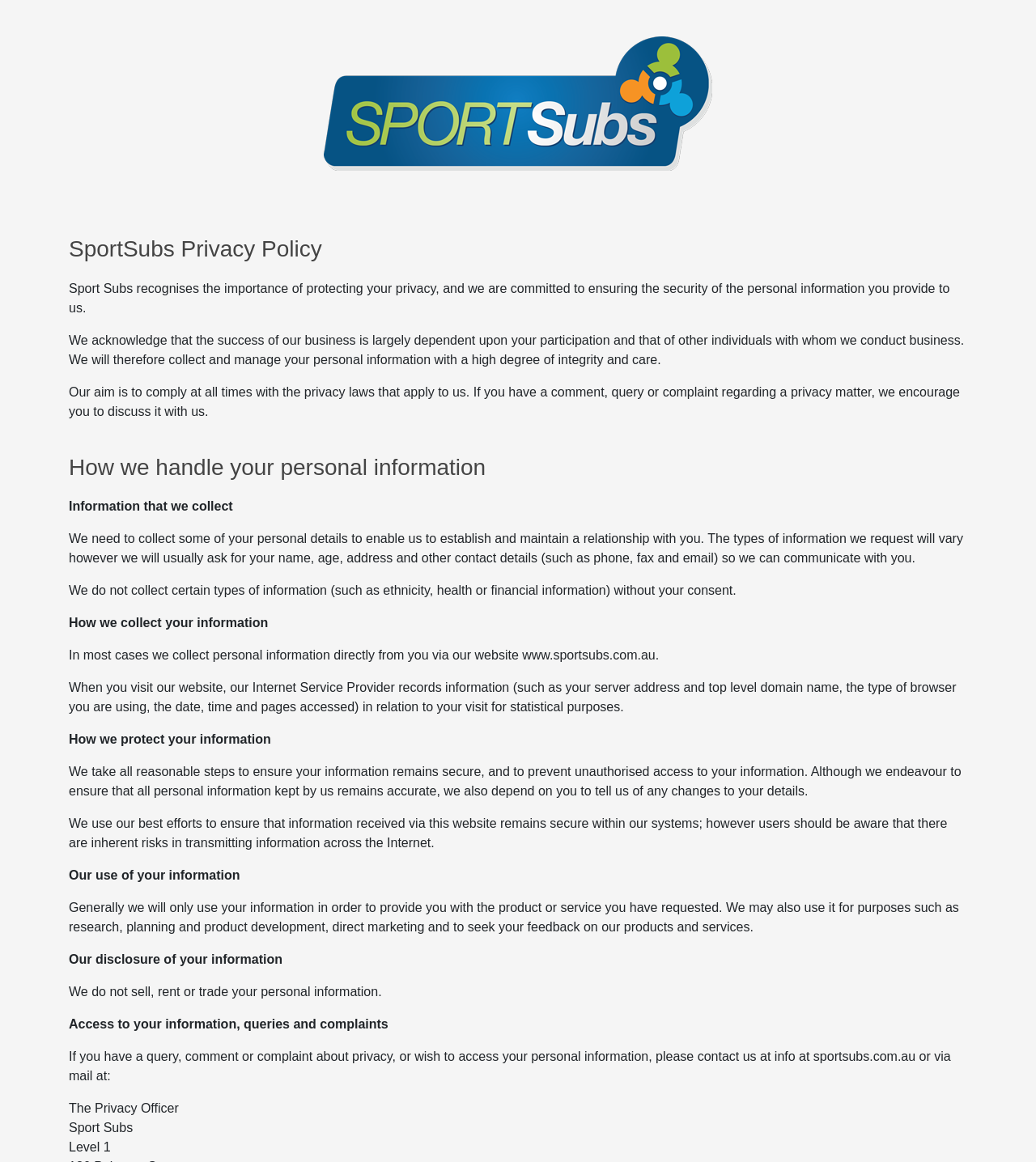Predict the bounding box of the UI element based on this description: "1x".

None